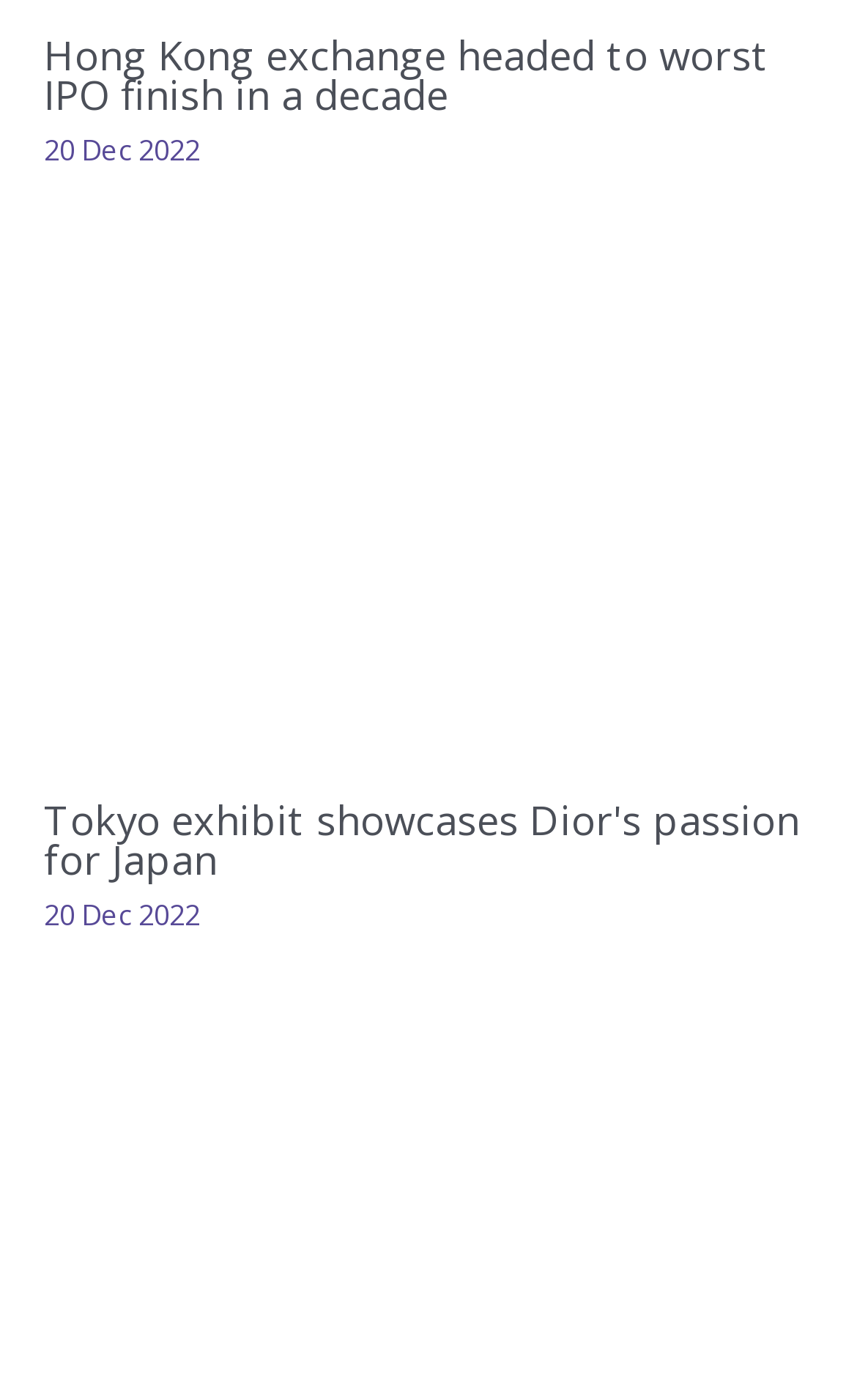What is the date of the latest article?
Refer to the image and give a detailed response to the question.

I looked at the StaticText elements with dates and found that all of them have the same date, '20 Dec 2022', which suggests that it is the date of the latest article.